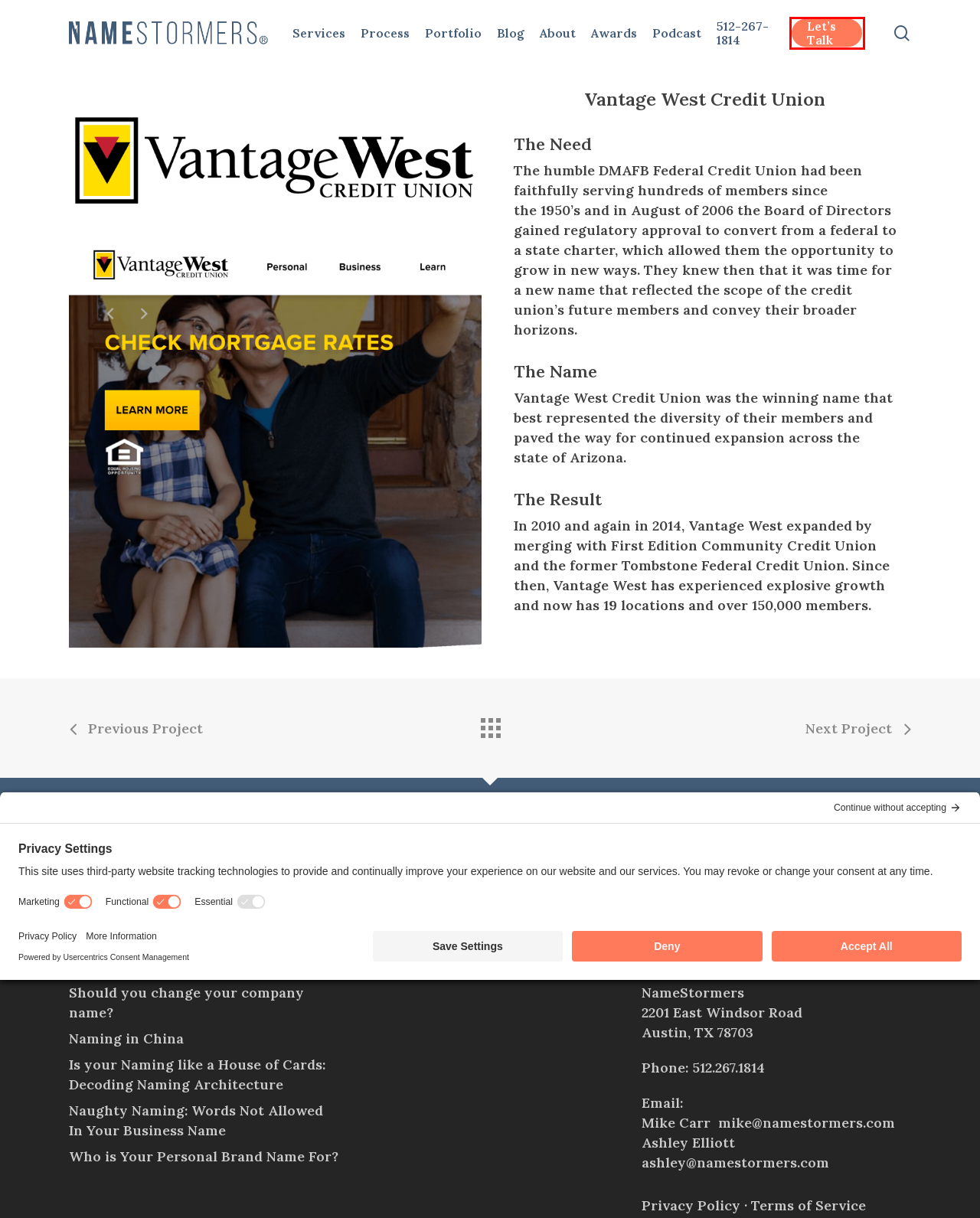Analyze the webpage screenshot with a red bounding box highlighting a UI element. Select the description that best matches the new webpage after clicking the highlighted element. Here are the options:
A. Should you change your company name? - NameStormers
B. Corvion - NameStormers
C. StoneTrust - NameStormers
D. Is your Naming like a House of Cards: Decoding Naming Architecture  - NameStormers
E. Terms of Service - NameStormers
F. Blog - NameStormers
G. Portfolio - NameStormers
H. Contact Us - NameStormers

H